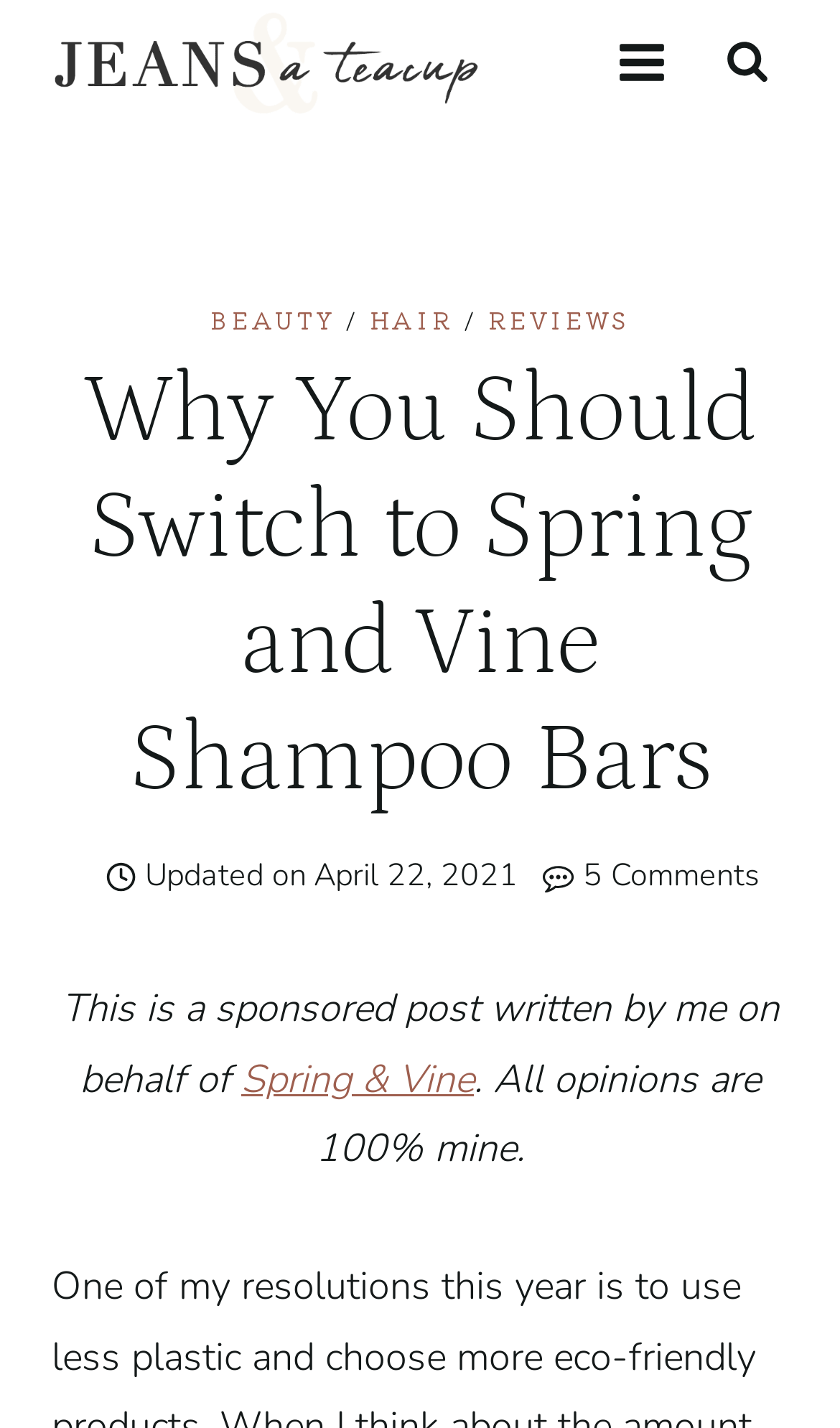Find the bounding box coordinates for the area that should be clicked to accomplish the instruction: "Go to 'BEAUTY' page".

[0.25, 0.211, 0.399, 0.235]